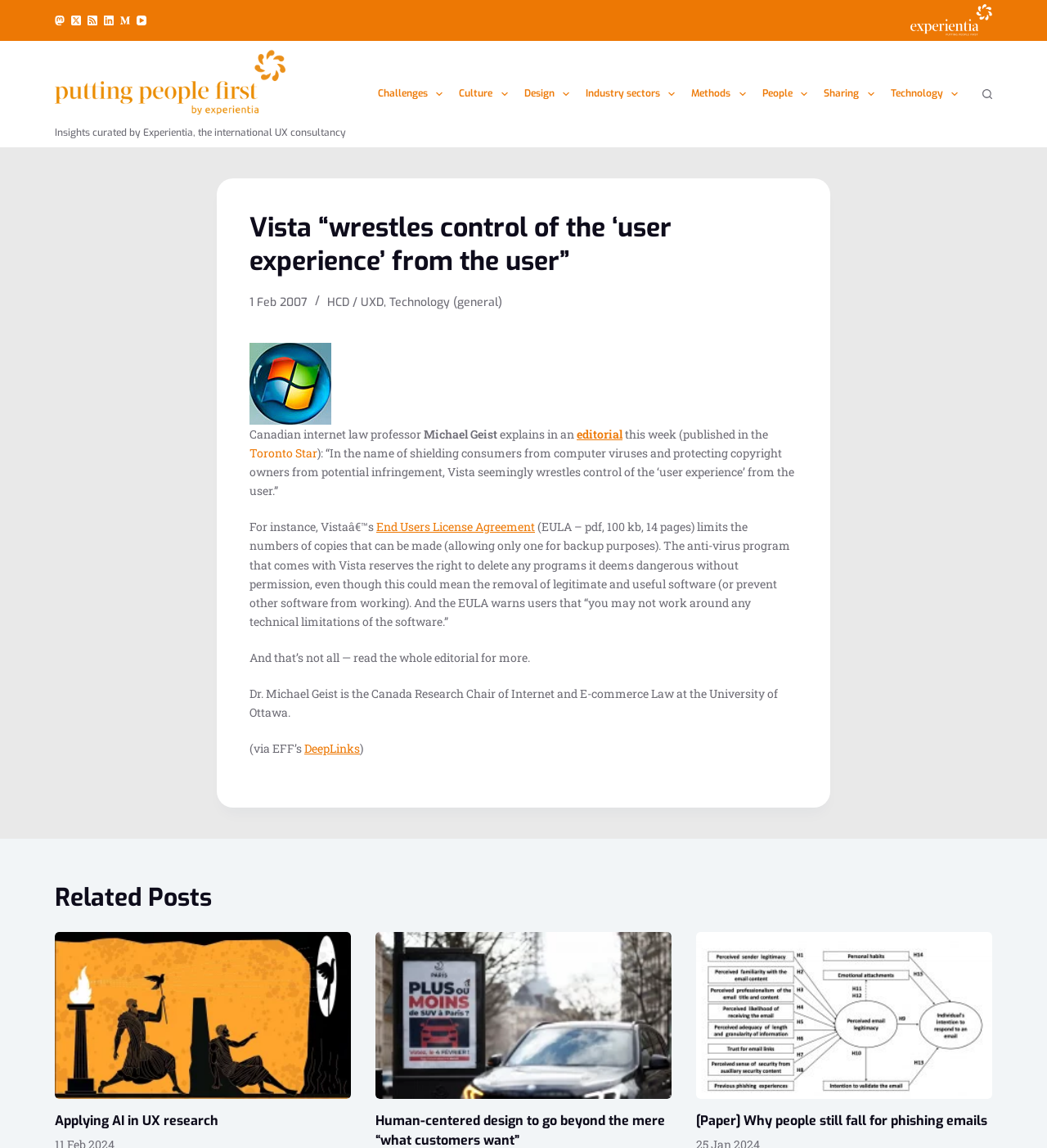Based on the description "alt="Vista" title="Vista"", find the bounding box of the specified UI element.

[0.238, 0.326, 0.316, 0.34]